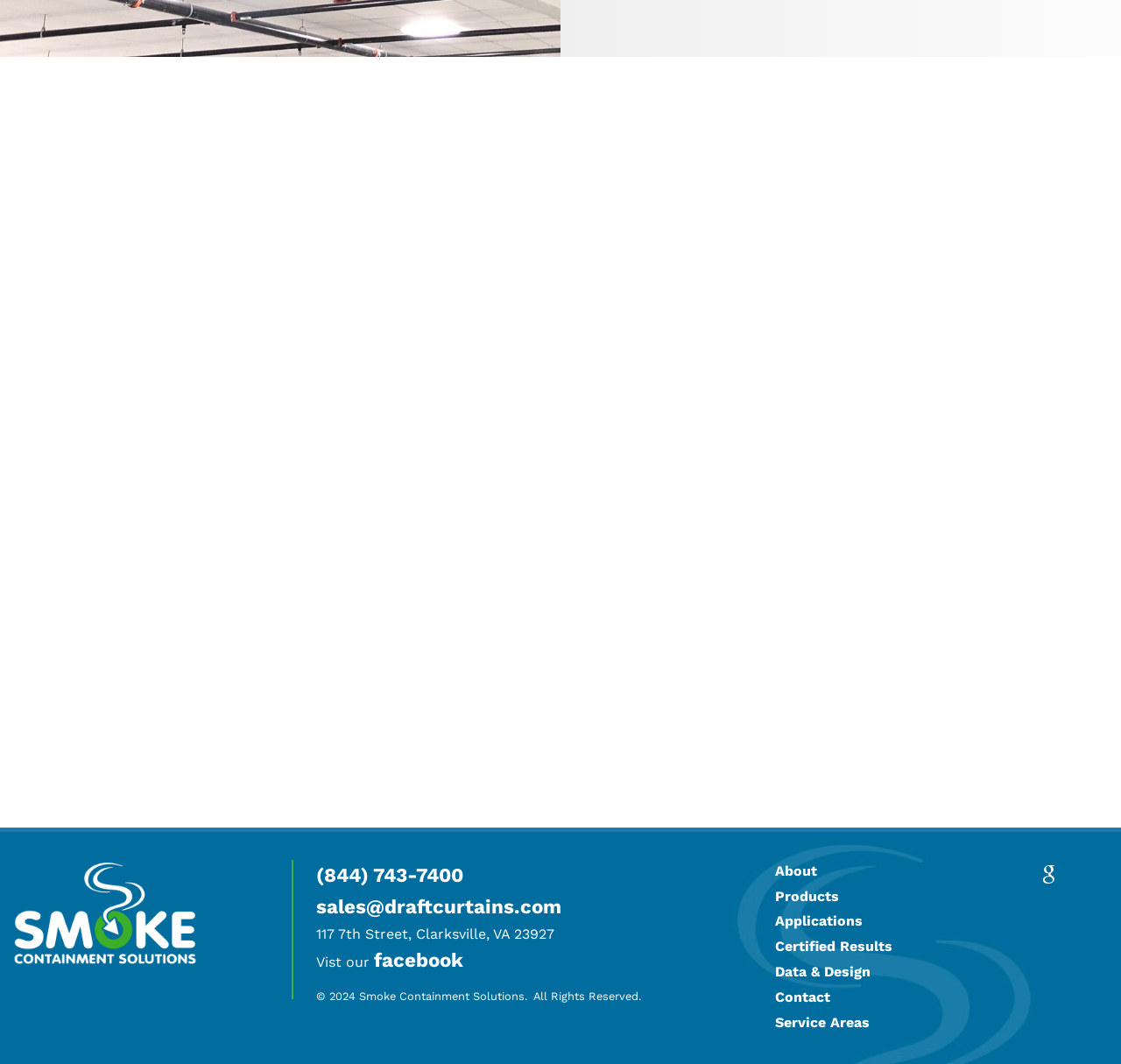Please find the bounding box coordinates for the clickable element needed to perform this instruction: "Call the company".

[0.282, 0.811, 0.413, 0.833]